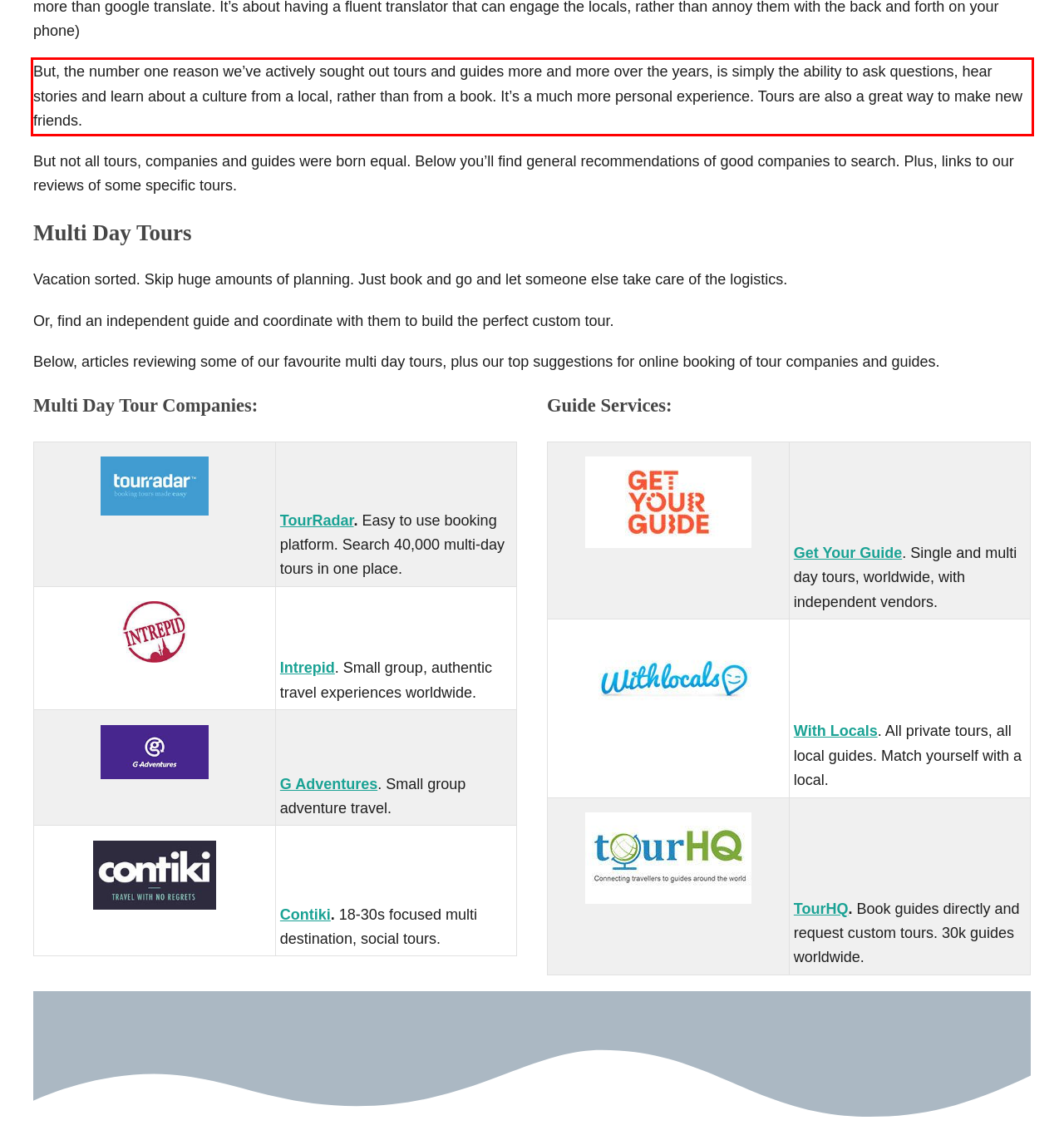Examine the webpage screenshot, find the red bounding box, and extract the text content within this marked area.

But, the number one reason we’ve actively sought out tours and guides more and more over the years, is simply the ability to ask questions, hear stories and learn about a culture from a local, rather than from a book. It’s a much more personal experience. Tours are also a great way to make new friends.